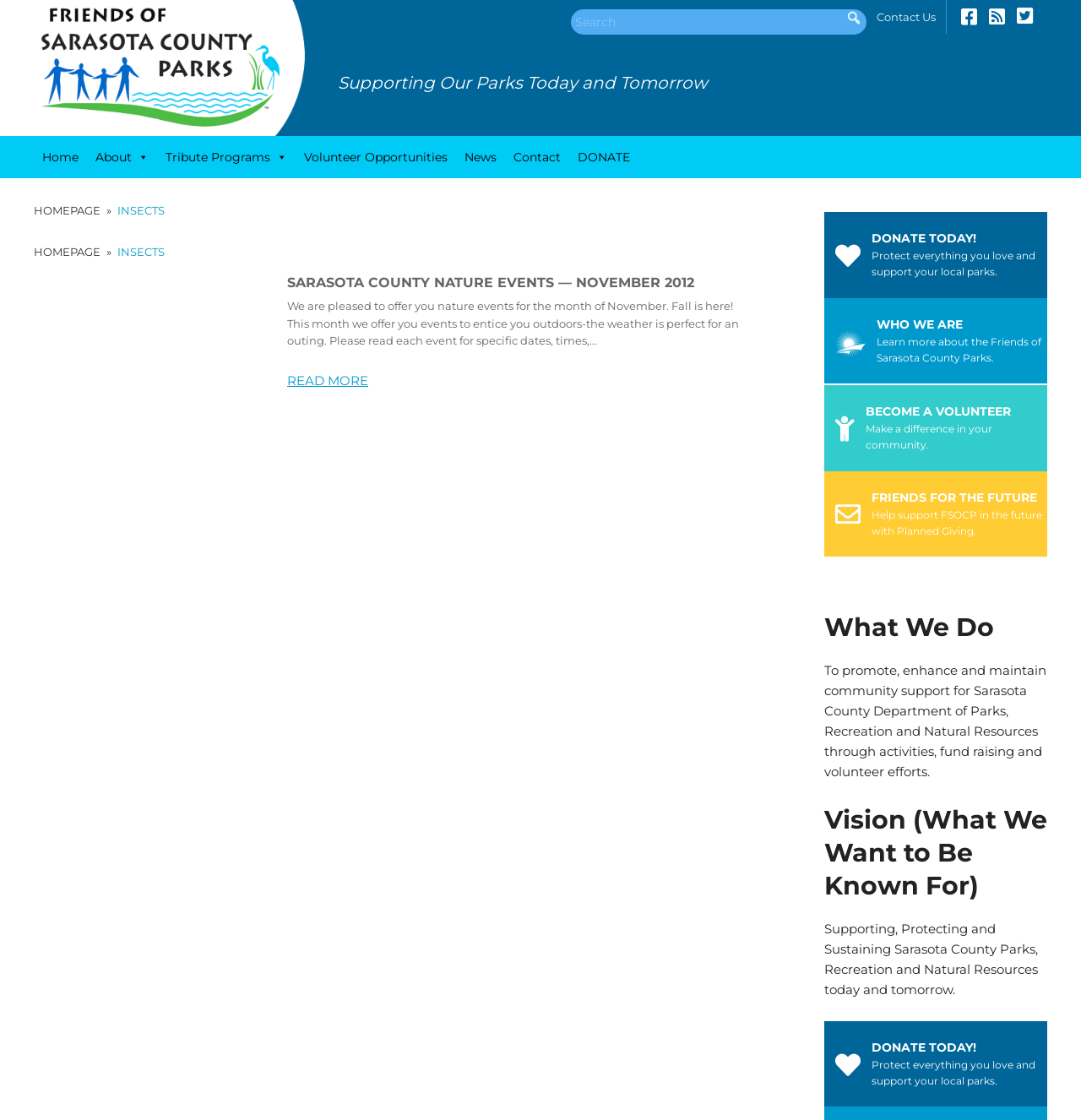Please provide a short answer using a single word or phrase for the question:
What is the current month of nature events?

November